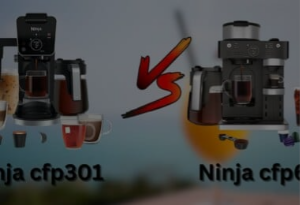How many coffee makers are compared in the image?
Can you provide an in-depth and detailed response to the question?

The caption describes the image as a side-by-side comparison of two coffee makers, the Ninja cfp301 and the Ninja cfp601, which are placed on the left and right sides of the image, respectively.